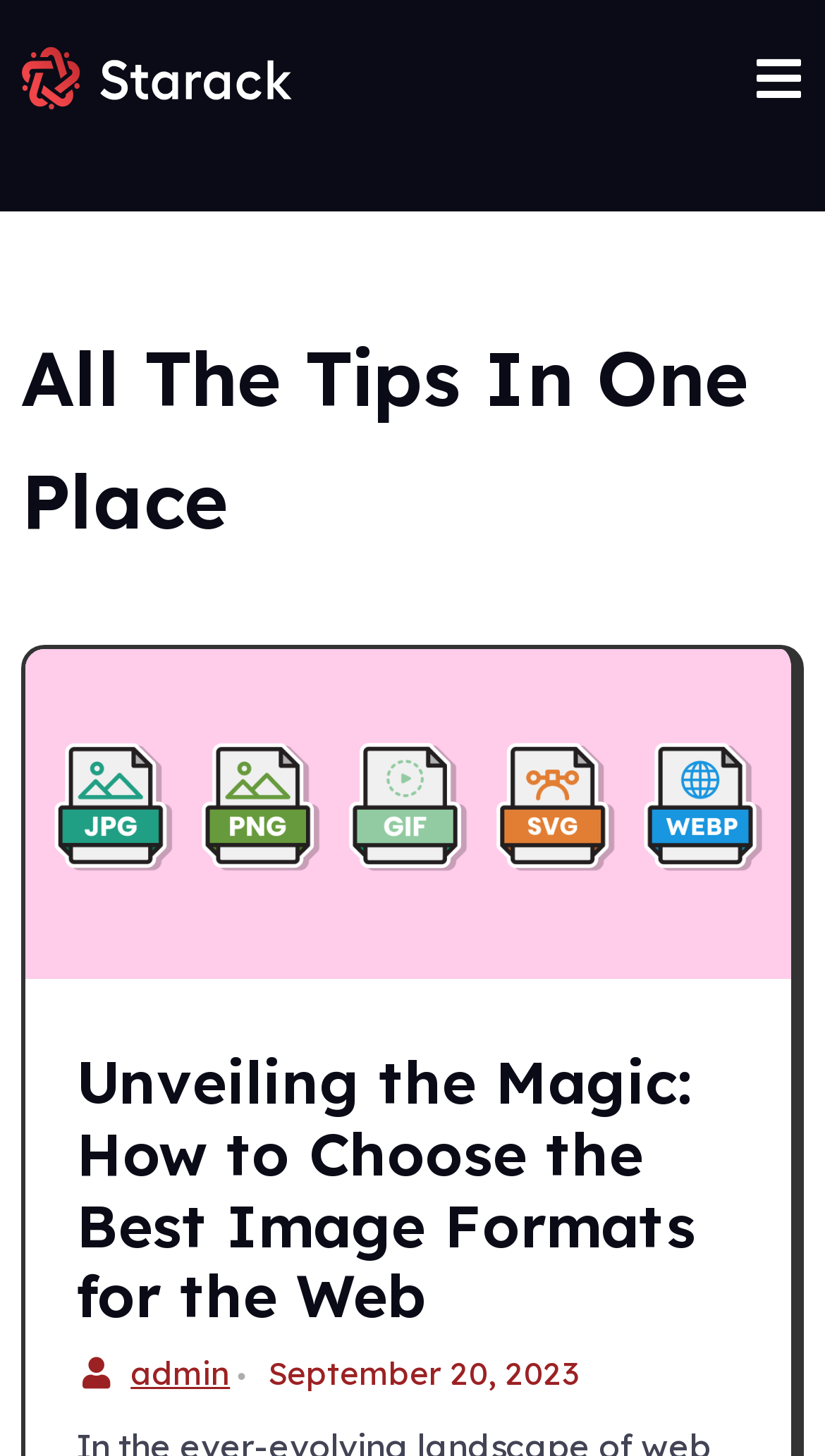What is the purpose of the image on the webpage?
Based on the screenshot, provide your answer in one word or phrase.

Logo